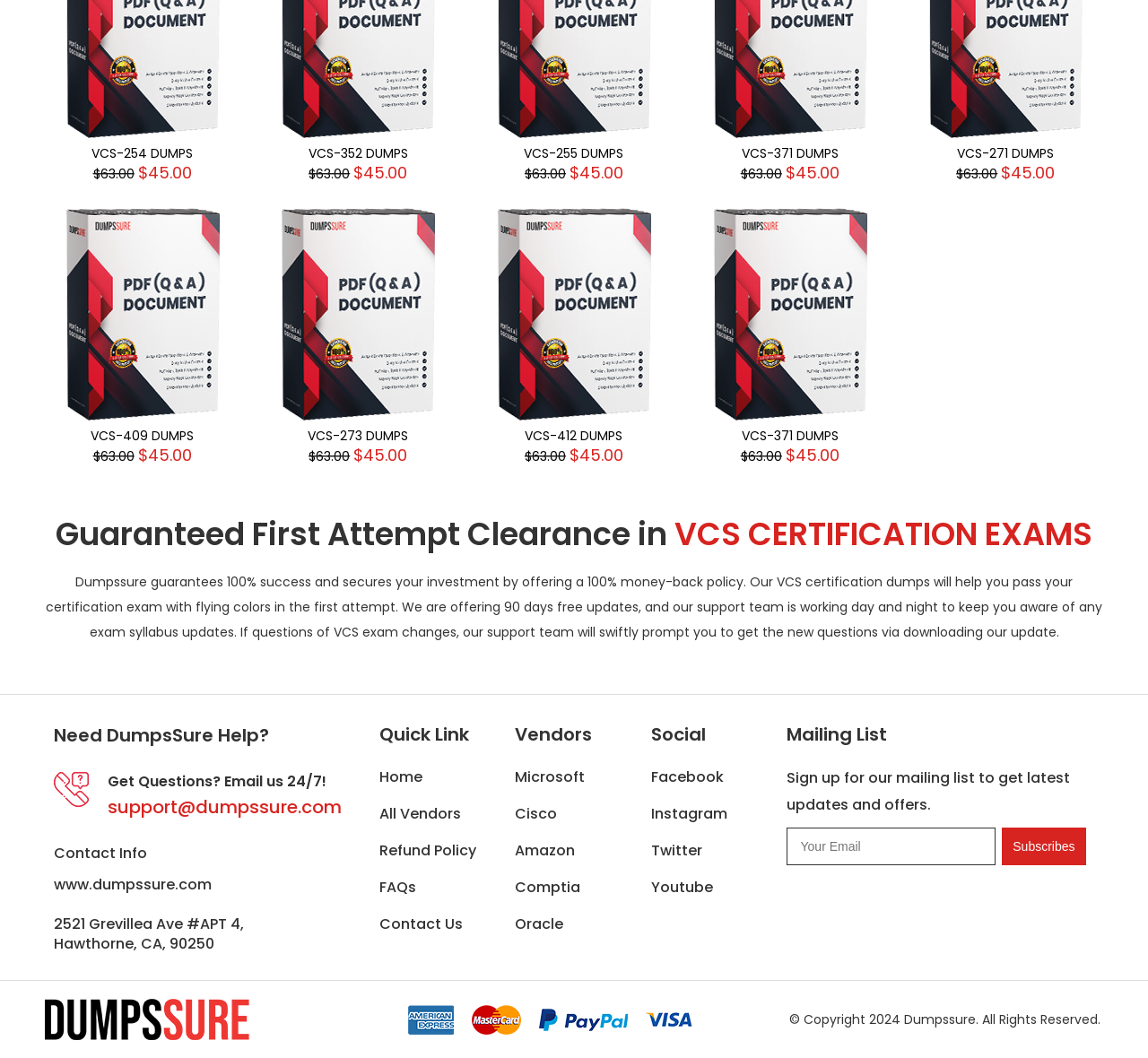Determine the coordinates of the bounding box for the clickable area needed to execute this instruction: "Search for something in the blog".

None